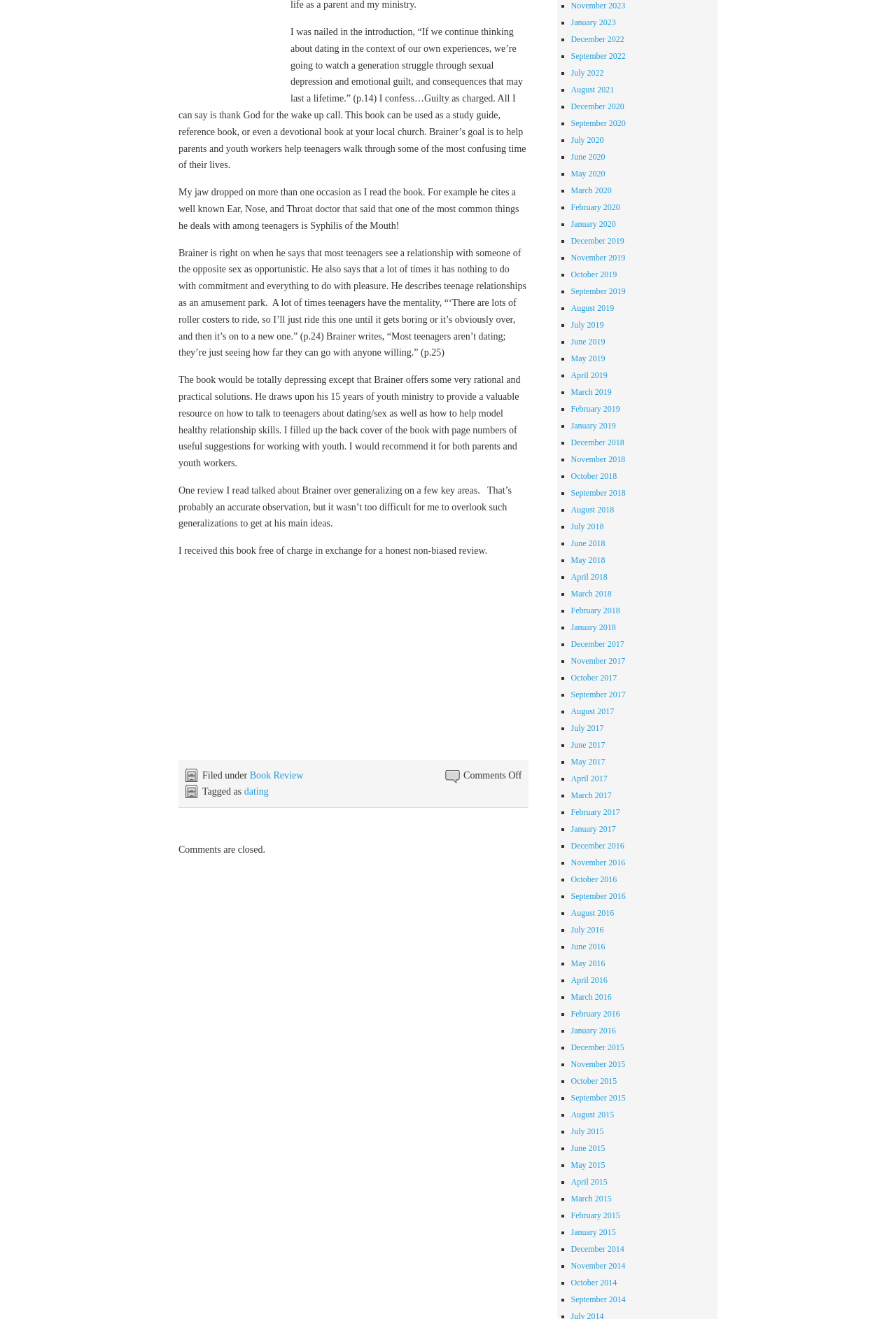Find the UI element described as: "dating" and predict its bounding box coordinates. Ensure the coordinates are four float numbers between 0 and 1, [left, top, right, bottom].

[0.272, 0.596, 0.3, 0.604]